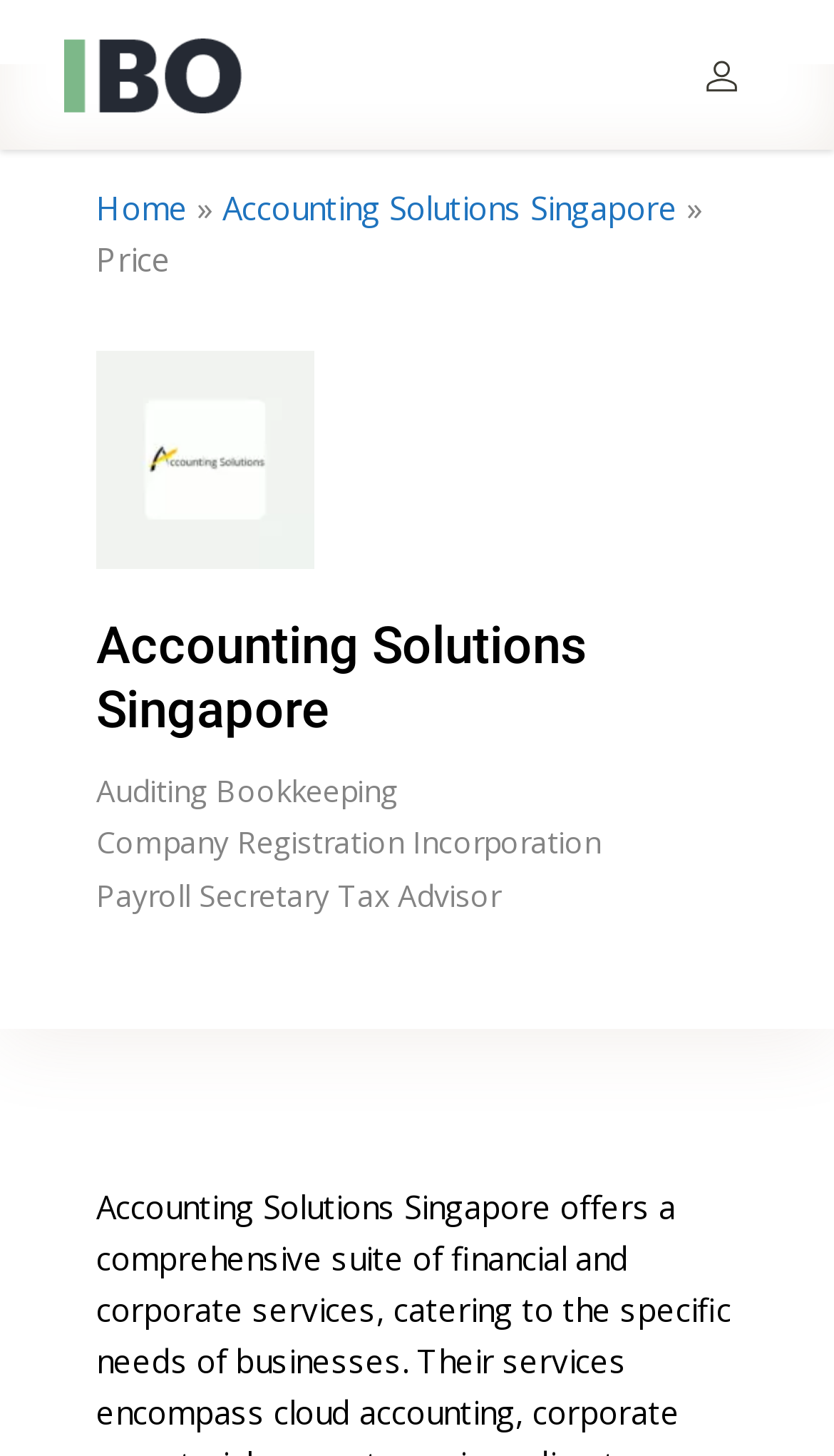How many links are there in the services list?
Please provide a full and detailed response to the question.

There are 7 links in the services list, which are Auditing, Bookkeeping, Company Registration, Incorporation, Payroll, Secretary, and Tax Advisor.